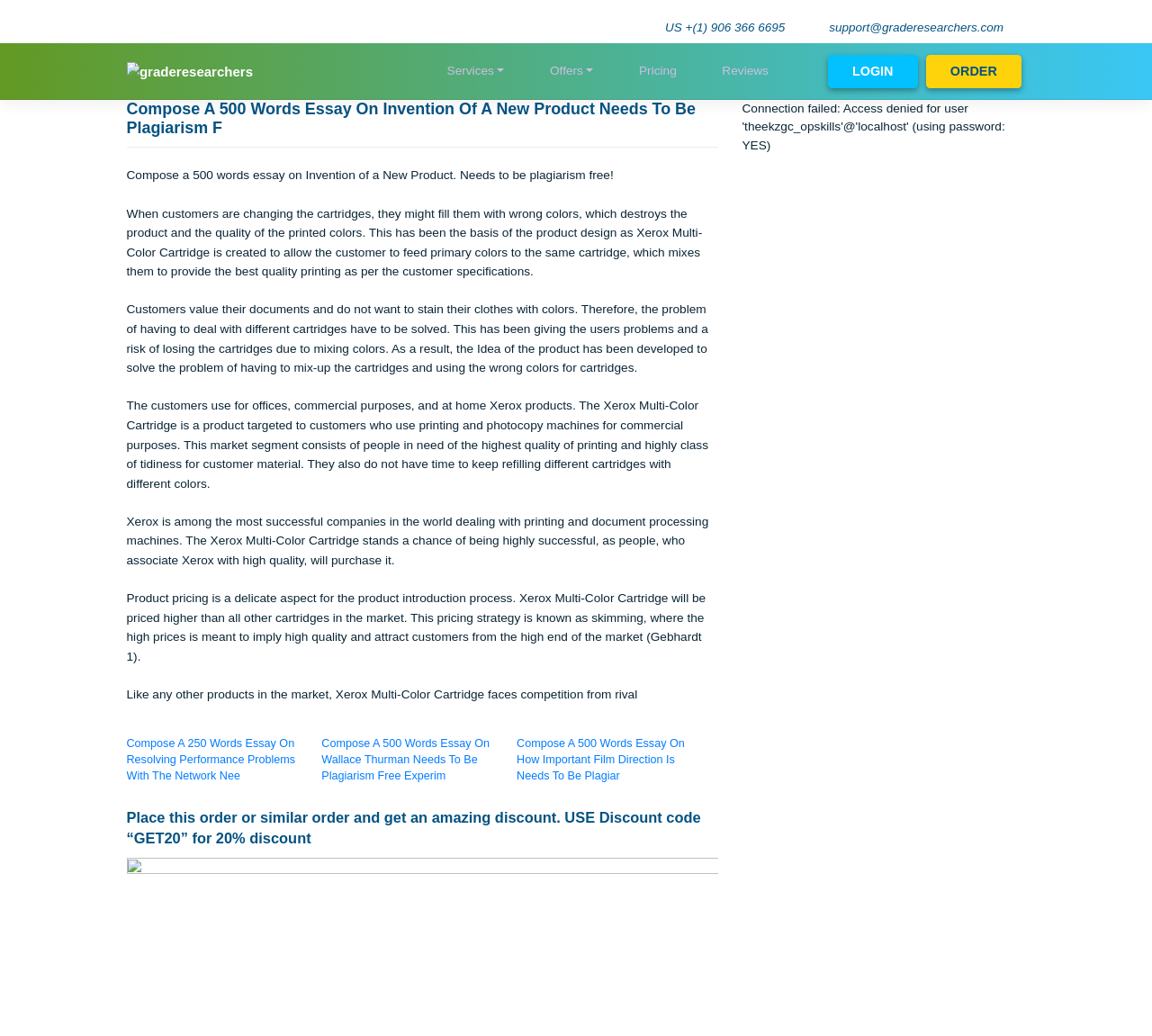Locate the bounding box of the UI element defined by this description: "Offers". The coordinates should be given as four float numbers between 0 and 1, formatted as [left, top, right, bottom].

[0.516, 0.046, 0.587, 0.107]